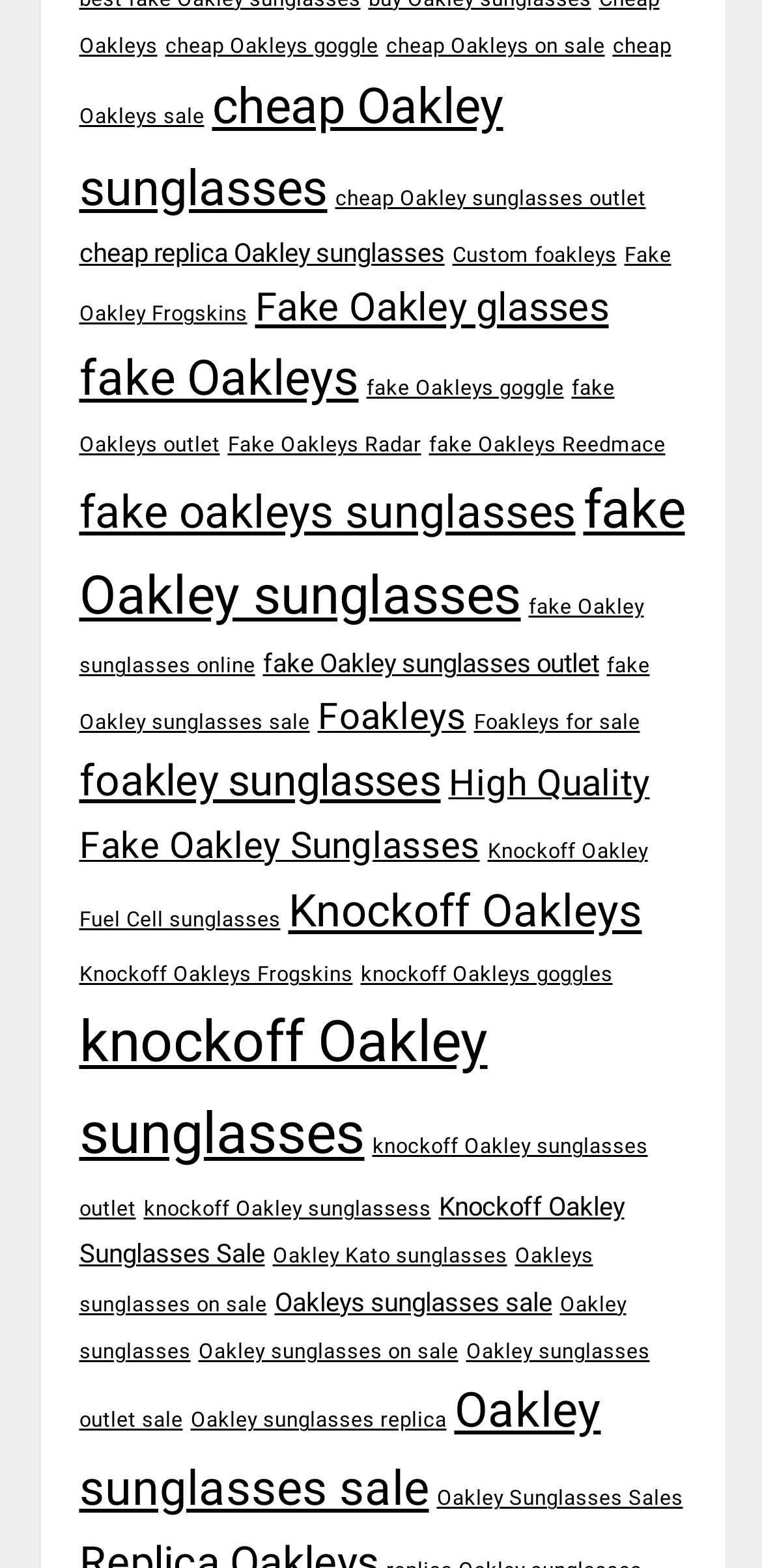What is the most popular Oakley sunglasses category?
Look at the image and answer the question using a single word or phrase.

fake Oakley sunglasses